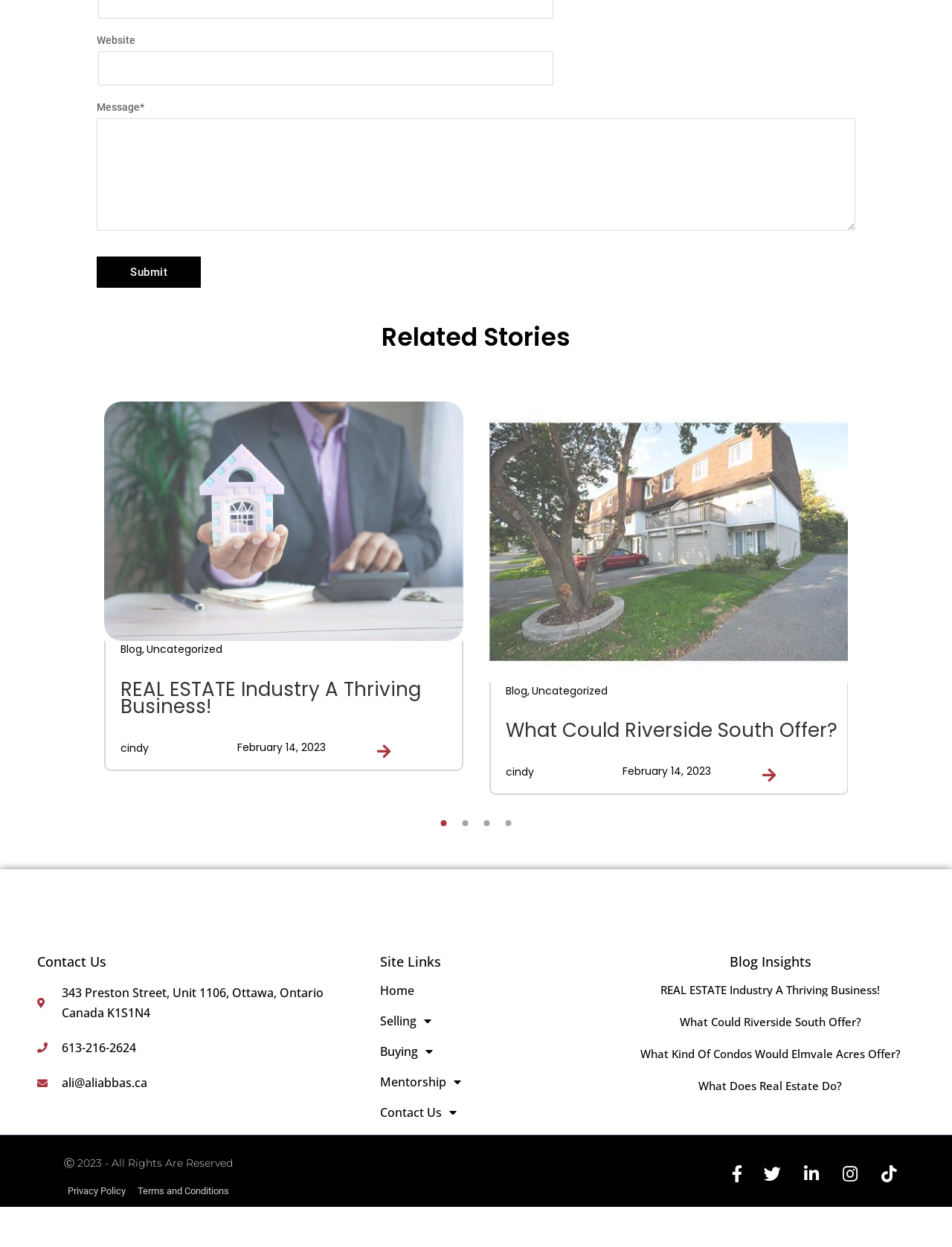Determine the bounding box coordinates of the clickable element to complete this instruction: "Contact Us". Provide the coordinates in the format of four float numbers between 0 and 1, [left, top, right, bottom].

[0.039, 0.765, 0.384, 0.776]